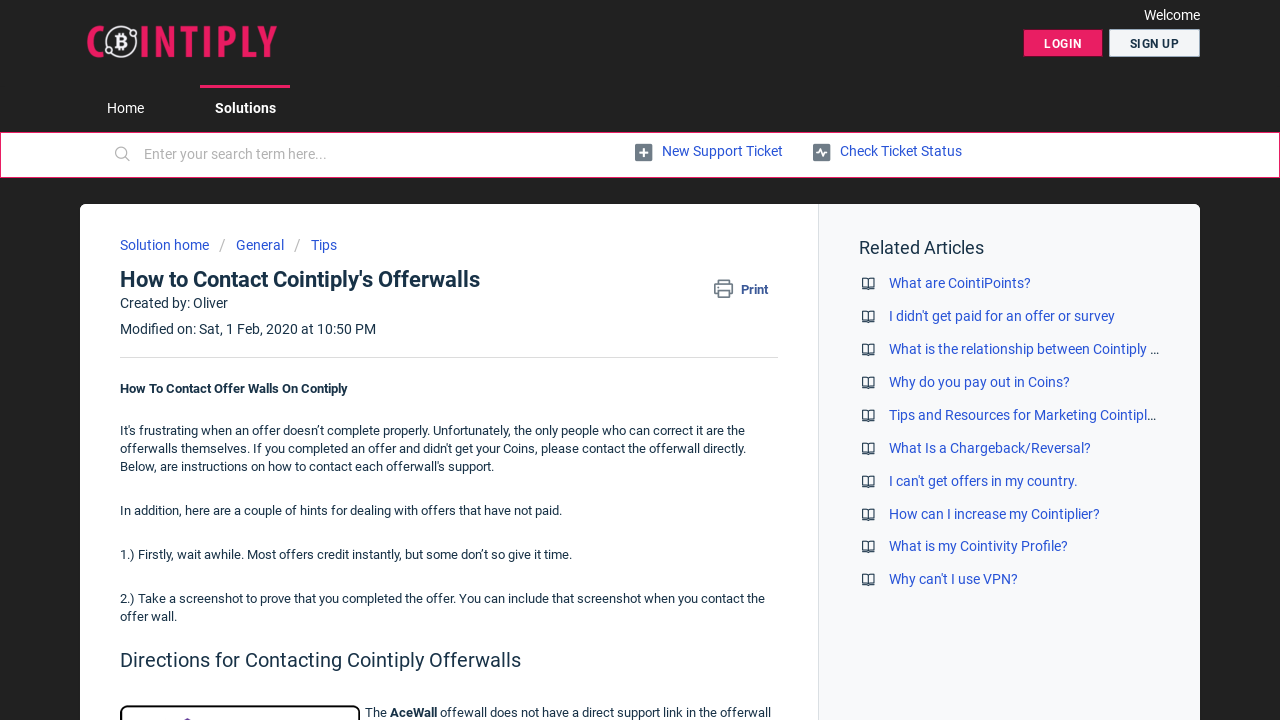Use one word or a short phrase to answer the question provided: 
What is the orientation of the separator element?

Horizontal